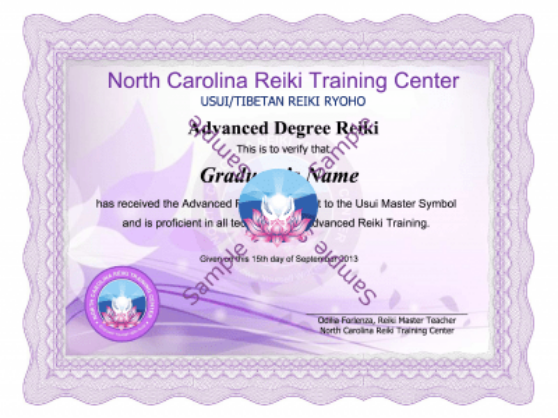Who signed the certificate?
Please provide a comprehensive answer based on the details in the screenshot.

The caption states that the certificate is signed by Odilia Fariza, a Reiki Master Teacher associated with the North Carolina Reiki Training Center.